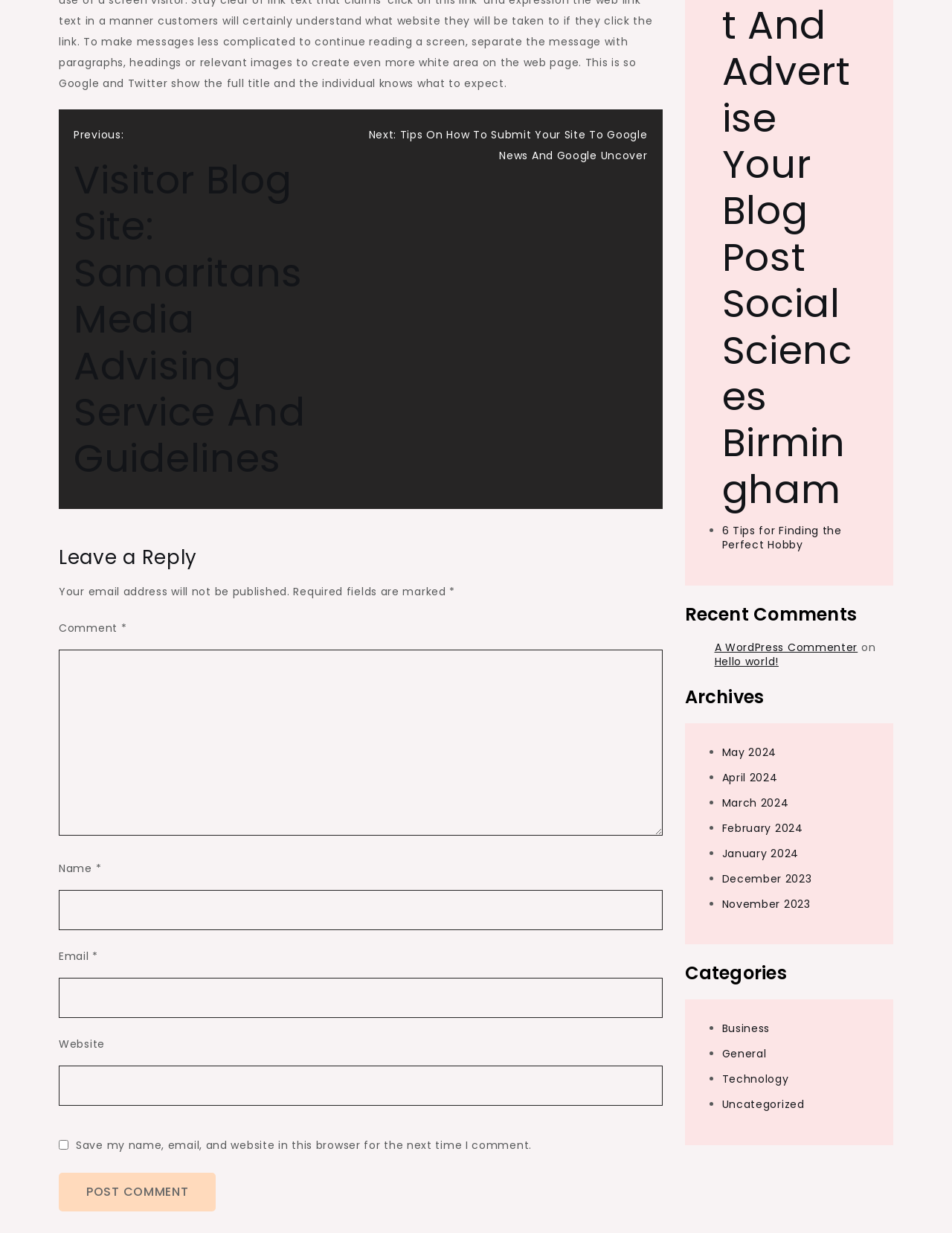Refer to the image and answer the question with as much detail as possible: What are the categories listed?

I found four list markers with links to categories, which are 'Business', 'General', 'Technology', and 'Uncategorized'.